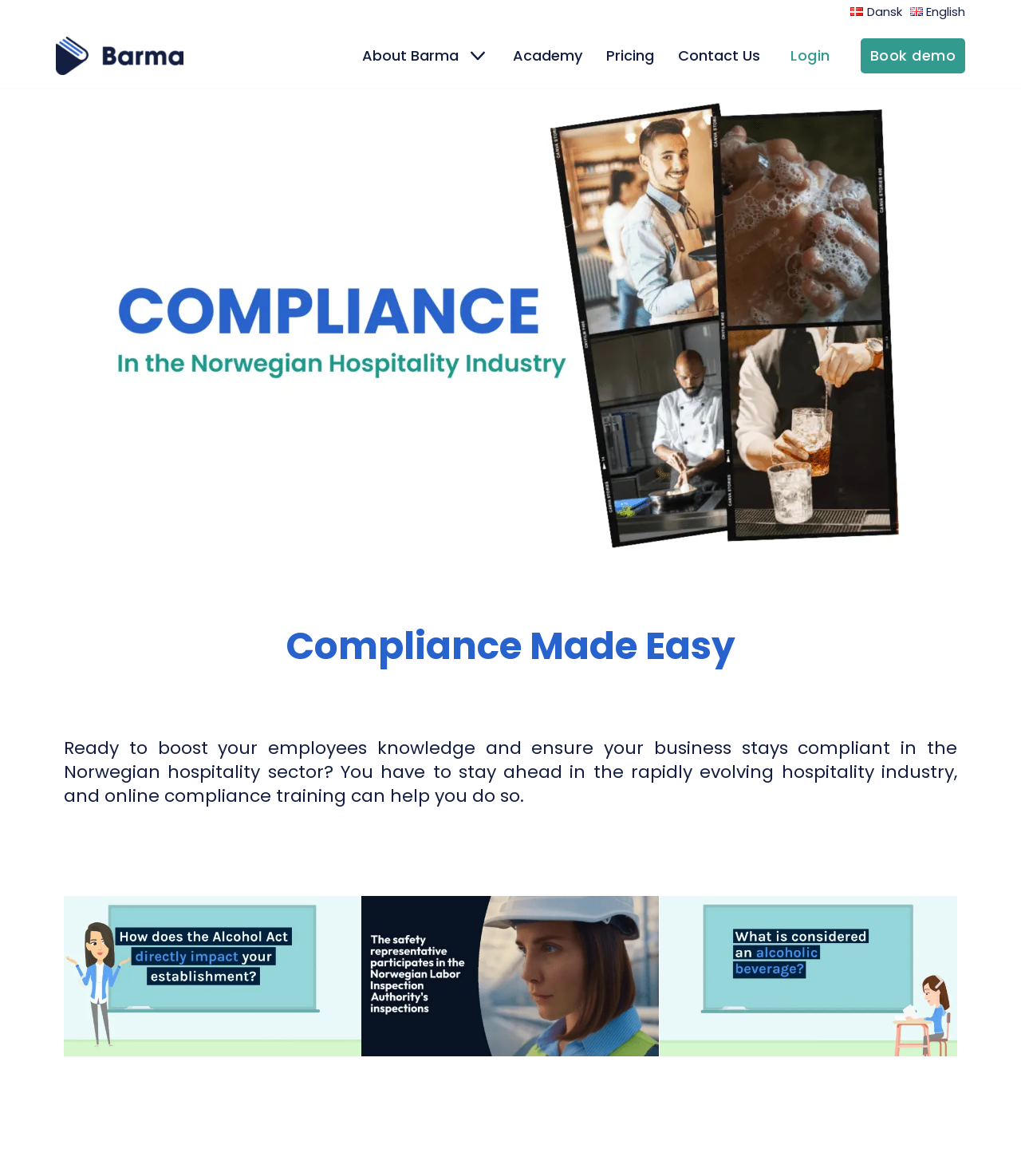Specify the bounding box coordinates of the element's region that should be clicked to achieve the following instruction: "View the 'About Barma' page". The bounding box coordinates consist of four float numbers between 0 and 1, in the format [left, top, right, bottom].

[0.355, 0.038, 0.449, 0.055]